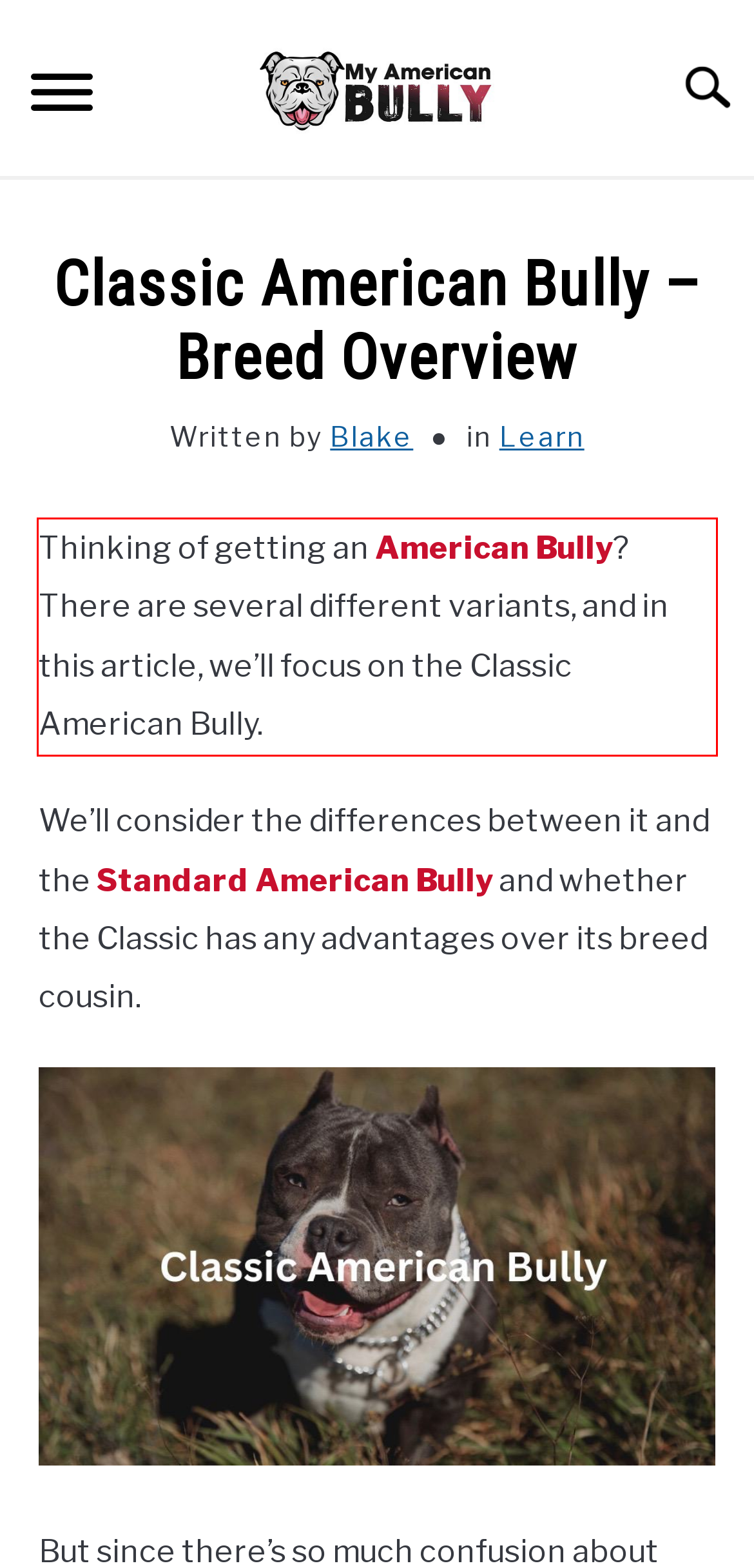Given a screenshot of a webpage, identify the red bounding box and perform OCR to recognize the text within that box.

Thinking of getting an American Bully? There are several different variants, and in this article, we’ll focus on the Classic American Bully.